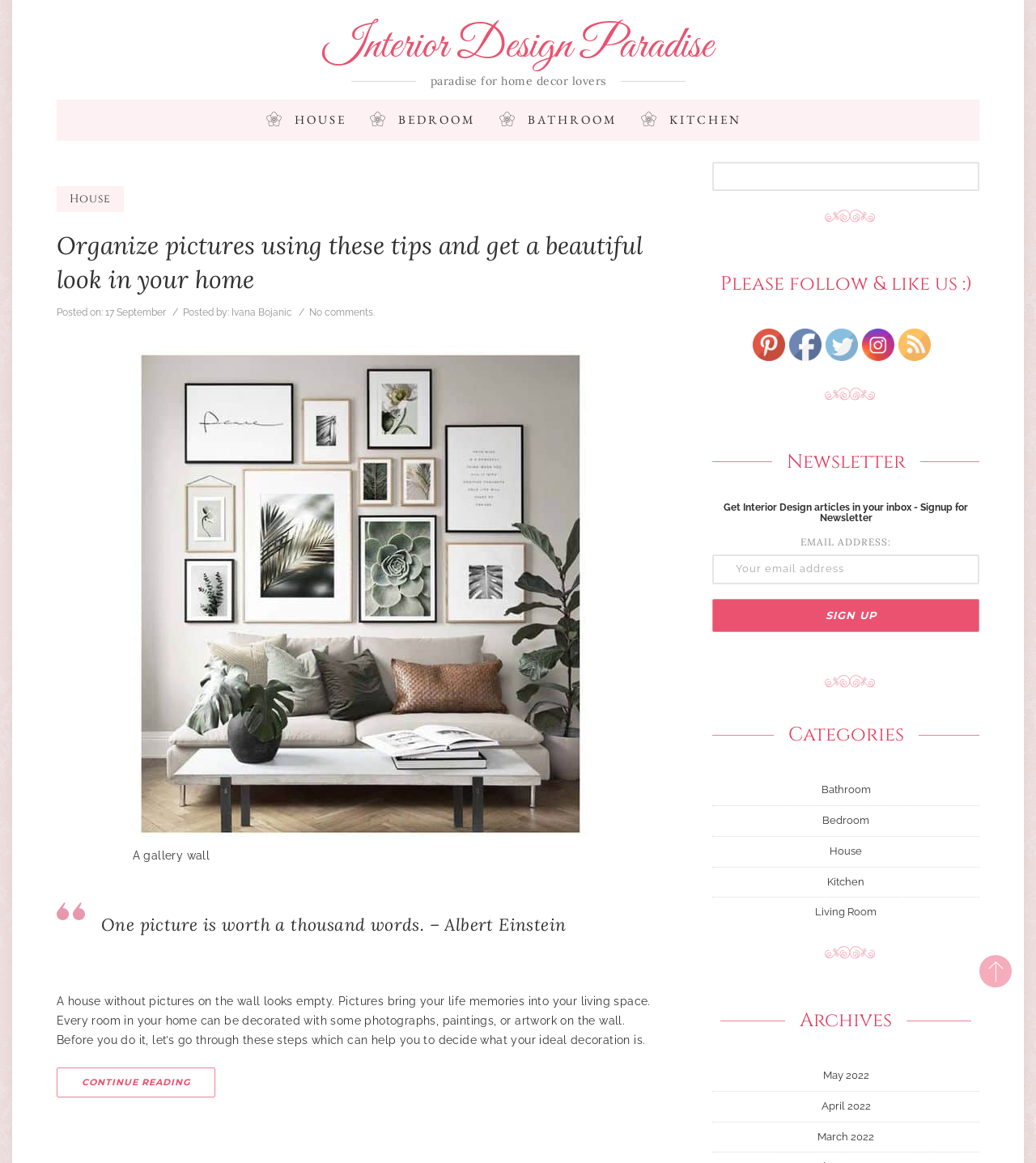Please examine the image and provide a detailed answer to the question: What social media platforms can users follow the webpage on?

The webpage has links to various social media platforms, including Pinterest, Facebook, Twitter, and Instagram, with corresponding images, indicating that users can follow the webpage on these platforms.